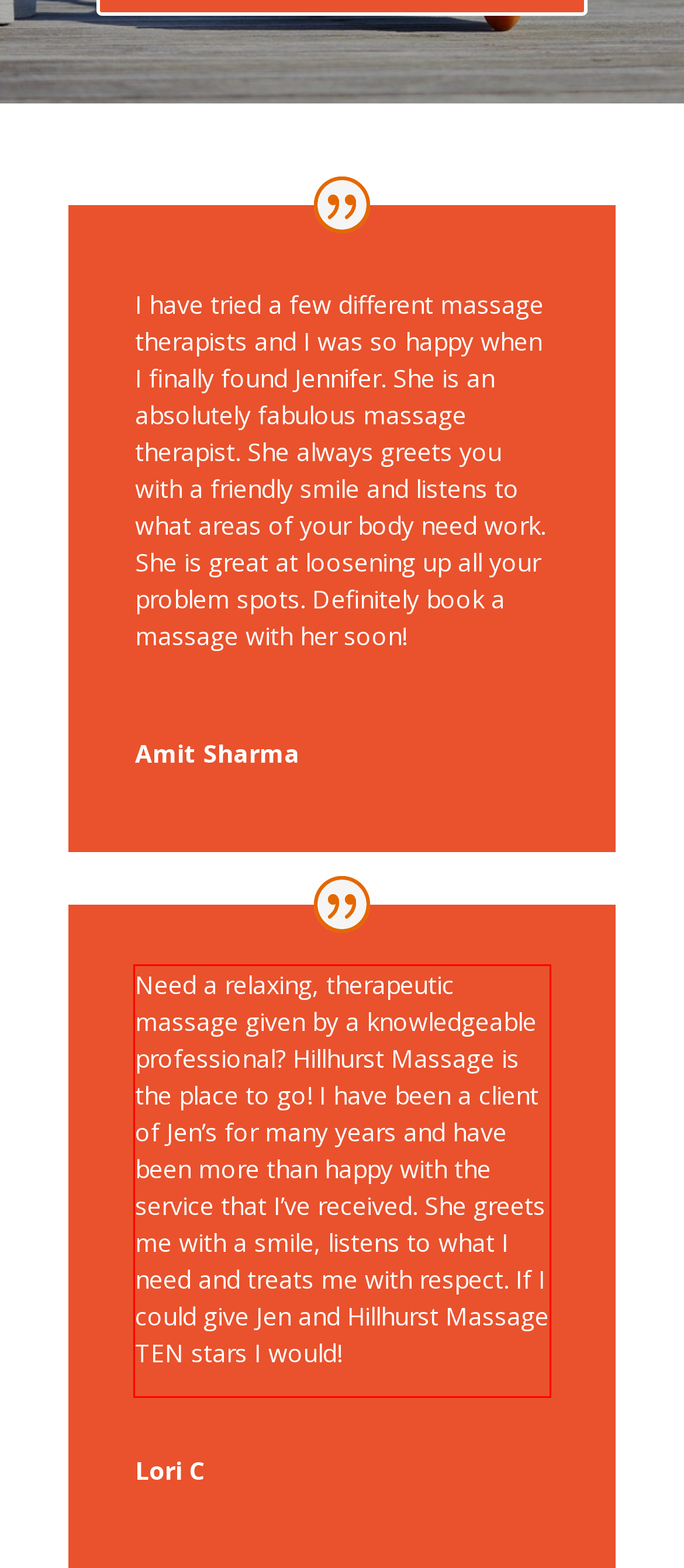You are given a screenshot showing a webpage with a red bounding box. Perform OCR to capture the text within the red bounding box.

Need a relaxing, therapeutic massage given by a knowledgeable professional? Hillhurst Massage is the place to go! I have been a client of Jen’s for many years and have been more than happy with the service that I’ve received. She greets me with a smile, listens to what I need and treats me with respect. If I could give Jen and Hillhurst Massage TEN stars I would!